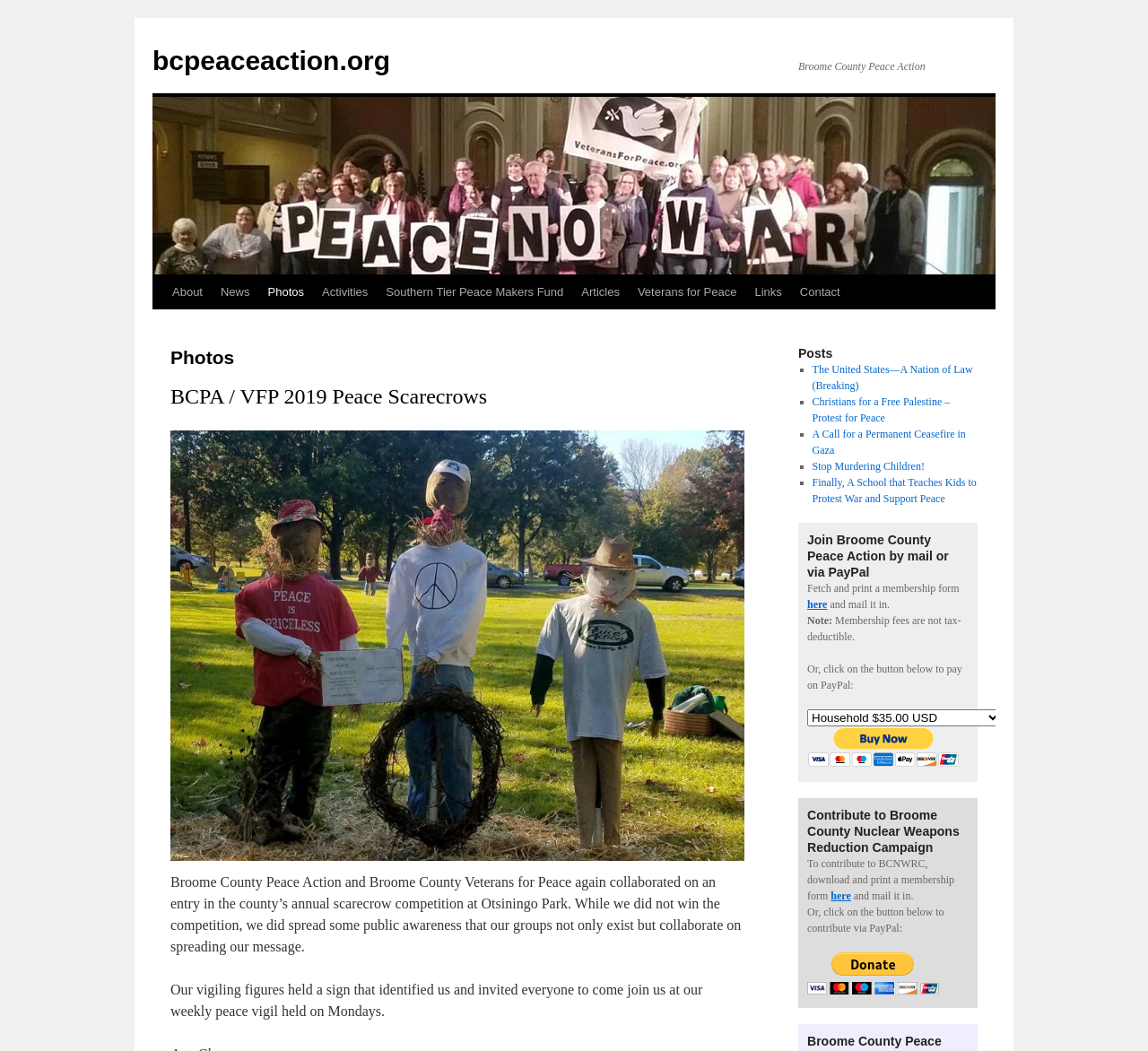Could you specify the bounding box coordinates for the clickable section to complete the following instruction: "Watch The Curse of Bridge Hollow 2022 movie online"?

None